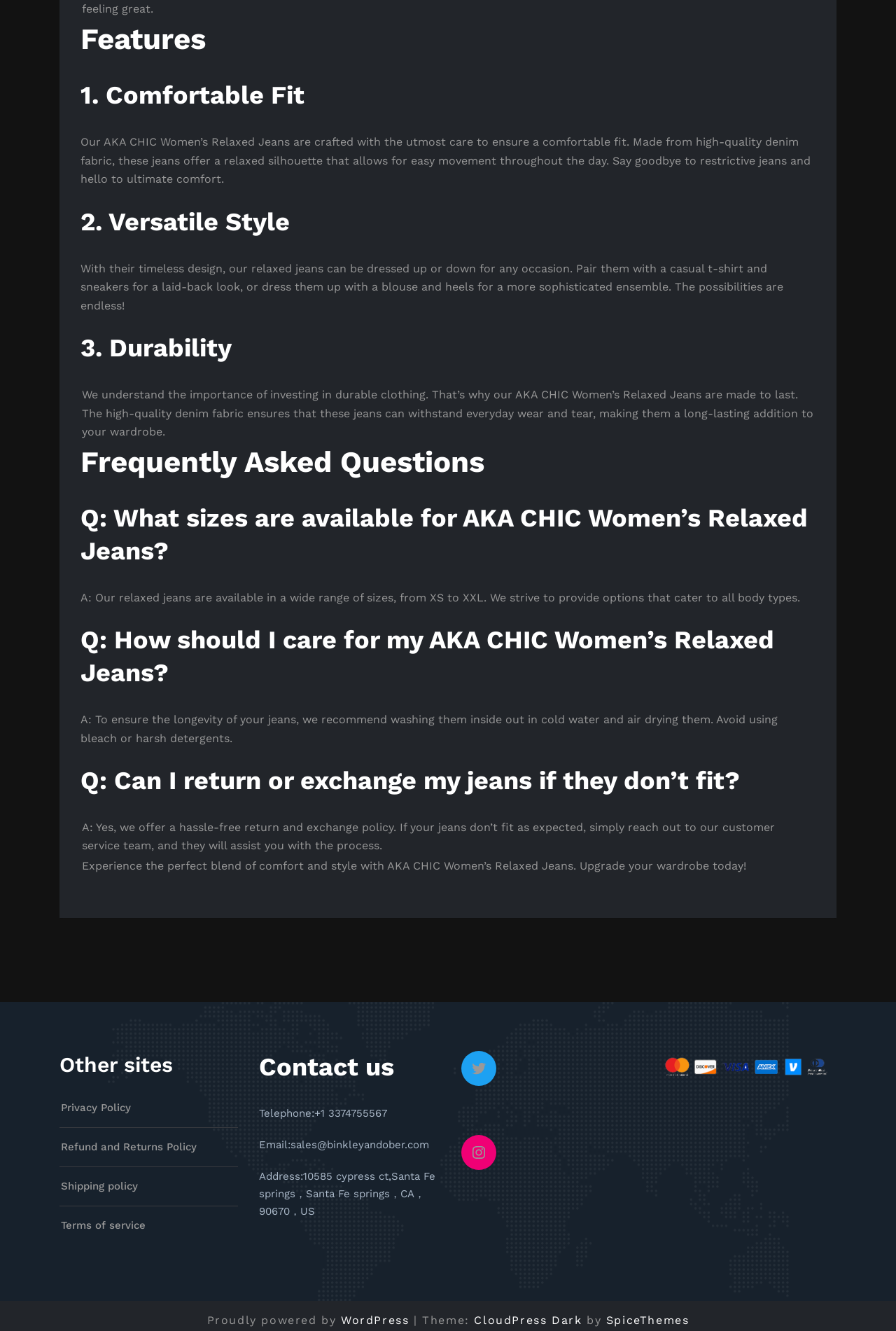Find the bounding box coordinates for the area you need to click to carry out the instruction: "View refund and returns policy". The coordinates should be four float numbers between 0 and 1, indicated as [left, top, right, bottom].

[0.068, 0.857, 0.22, 0.866]